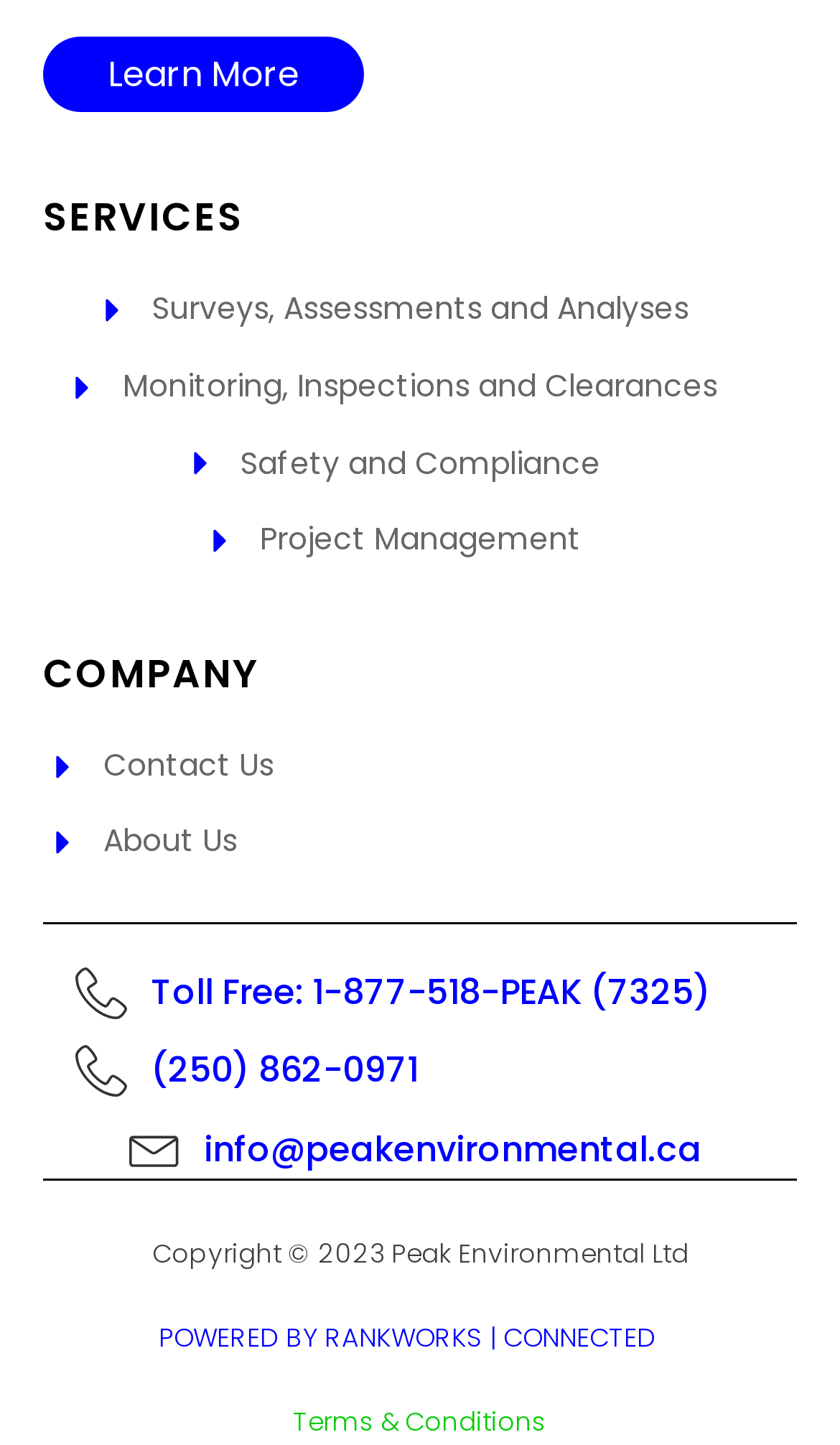Determine the bounding box coordinates of the region I should click to achieve the following instruction: "Call toll-free number". Ensure the bounding box coordinates are four float numbers between 0 and 1, i.e., [left, top, right, bottom].

[0.179, 0.671, 0.846, 0.704]